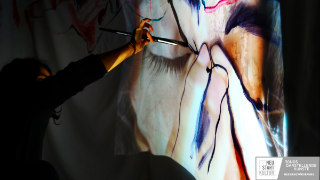Provide a comprehensive description of the image.

The image captures a moment of artistic expression as an individual engages in a creative process, utilizing a brush to add detail to a painted depiction. A large canvas, illuminated brightly, showcases vivid colors and intricate lines, suggesting an exploration of themes related to the body and transformation. The fluidity of the brushstrokes conveys a dynamic interaction between the artist and the artwork, emphasizing the tactile and emotive nature of the medium. This scene is set against a backdrop where the interplay of light and shadow enhances the visual impact, creating a sense of depth and movement. The artwork appears to meld various forms of expression, indicative of a multidisciplinary approach, resonating with the diverse practices of contemporary artists.